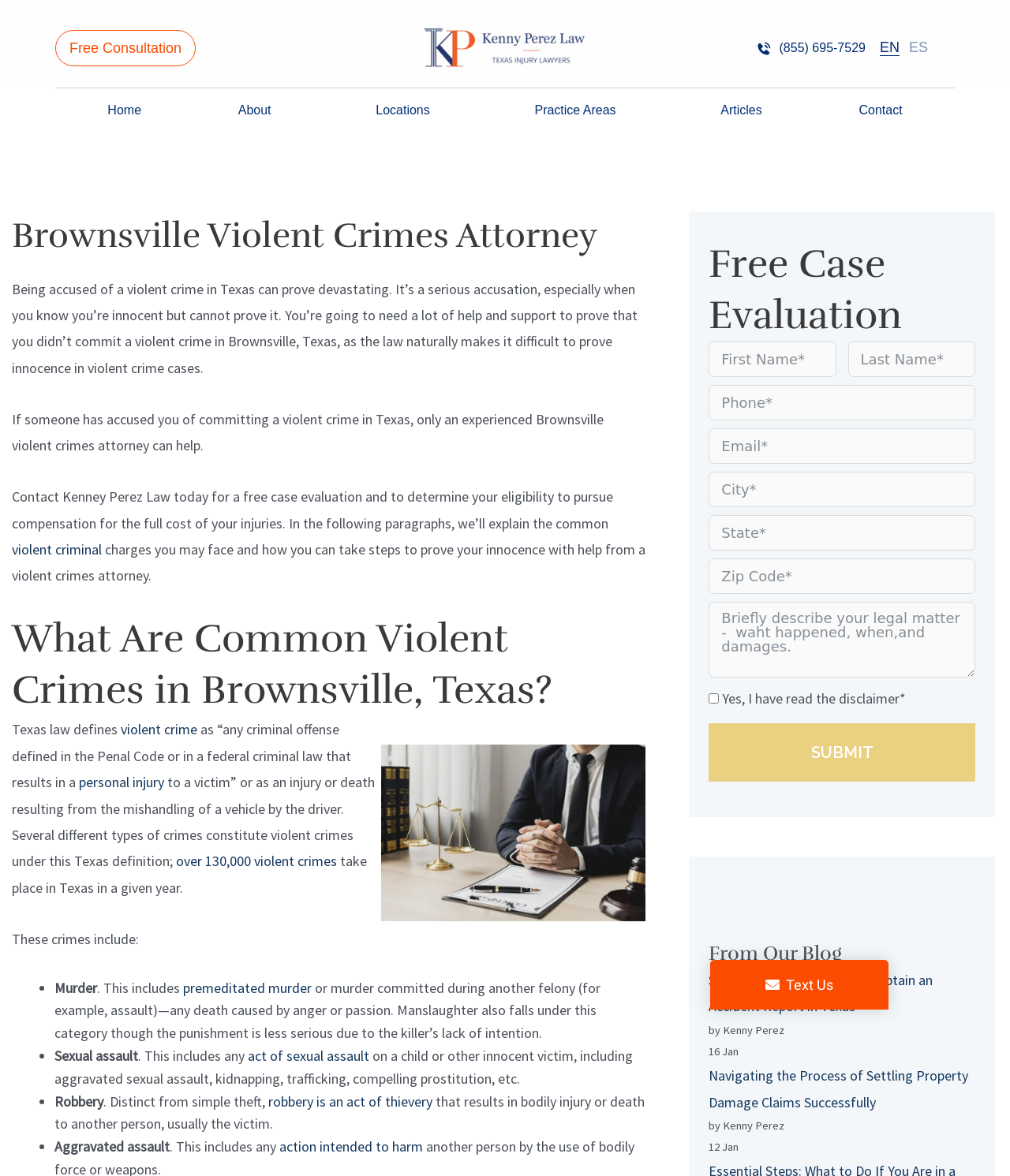Give the bounding box coordinates for the element described by: "Free Consultation".

[0.055, 0.026, 0.193, 0.055]